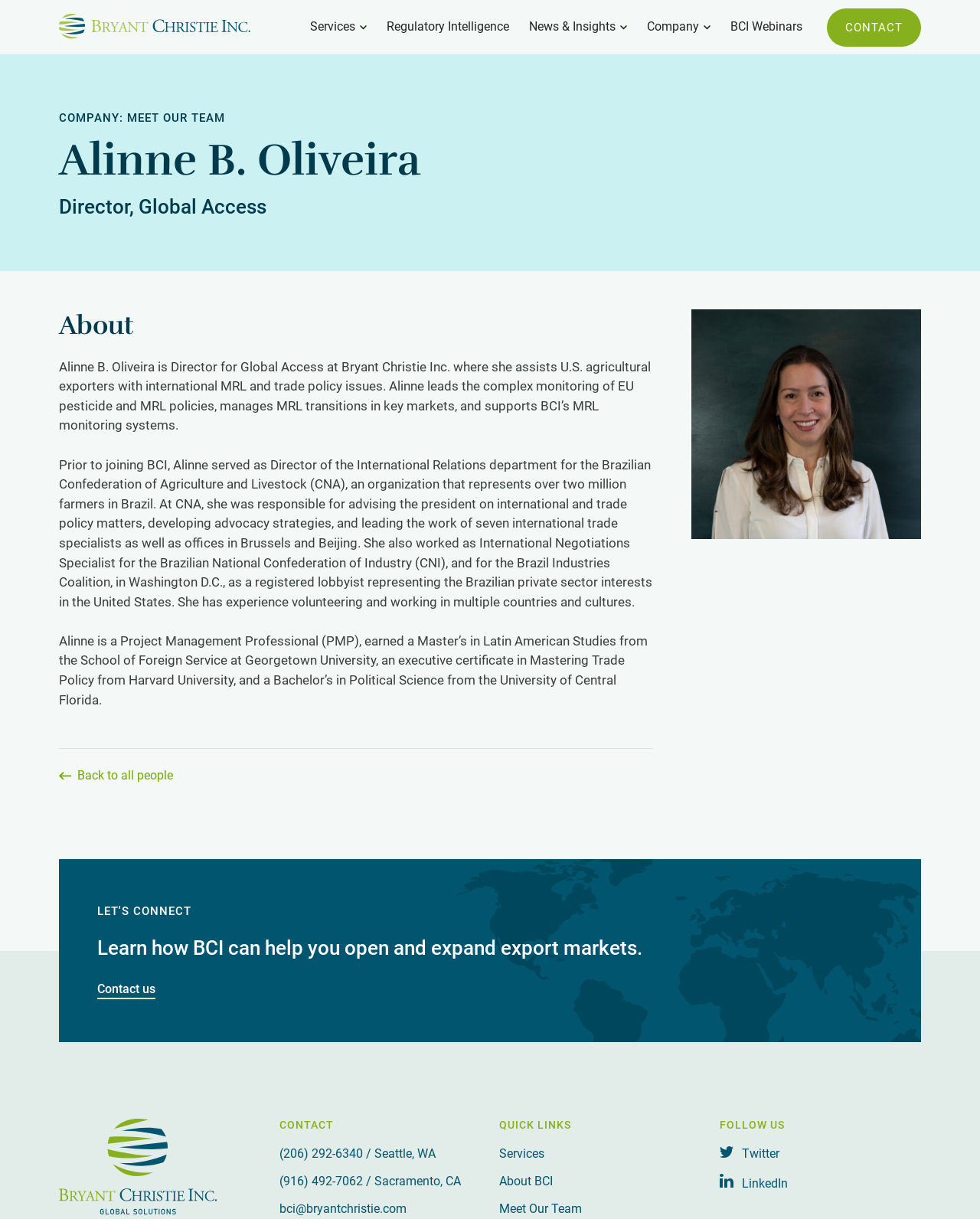Can you find the bounding box coordinates for the element that needs to be clicked to execute this instruction: "Follow BCI on Twitter"? The coordinates should be given as four float numbers between 0 and 1, i.e., [left, top, right, bottom].

[0.735, 0.94, 0.94, 0.952]